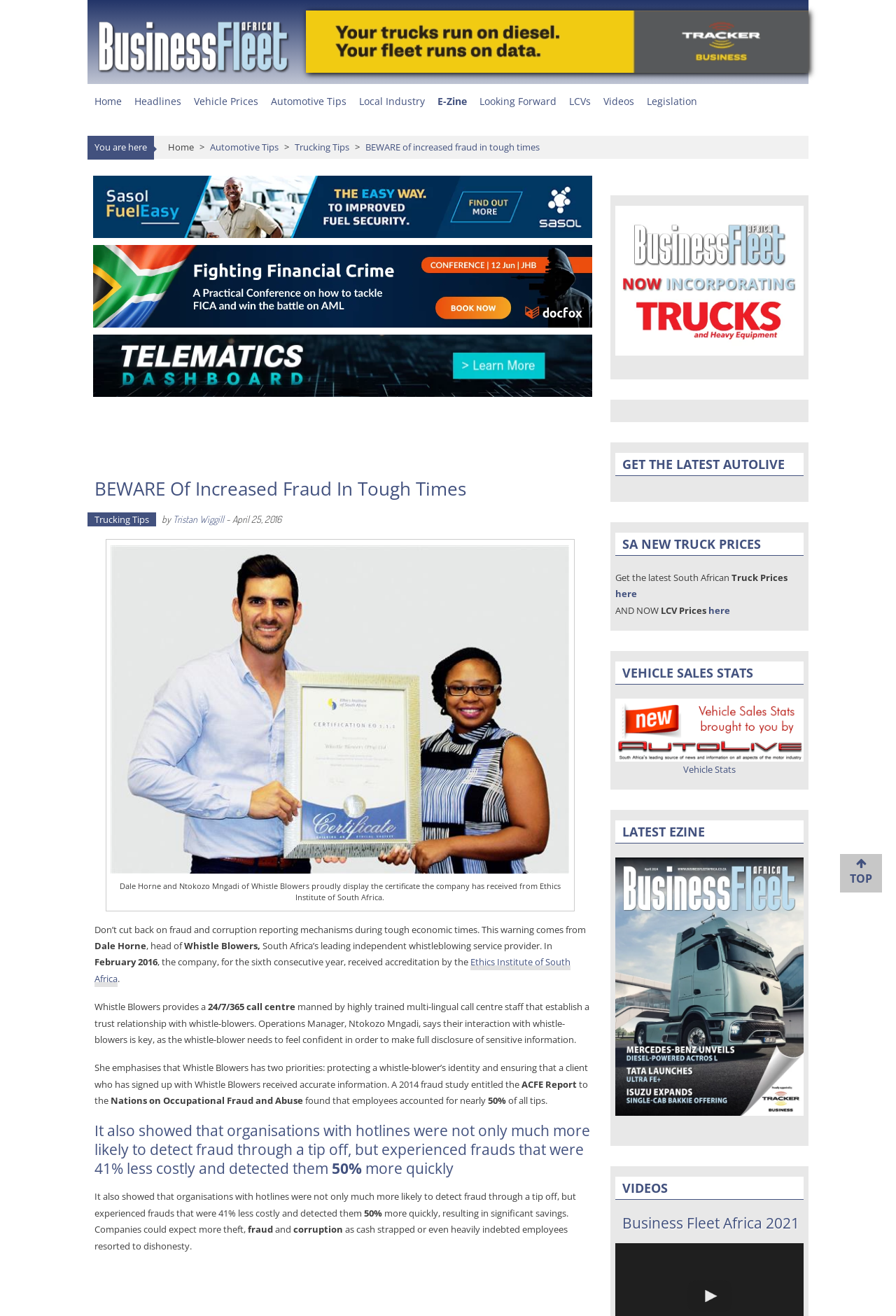Specify the bounding box coordinates of the element's region that should be clicked to achieve the following instruction: "Download the autolive stats image". The bounding box coordinates consist of four float numbers between 0 and 1, in the format [left, top, right, bottom].

[0.687, 0.531, 0.897, 0.579]